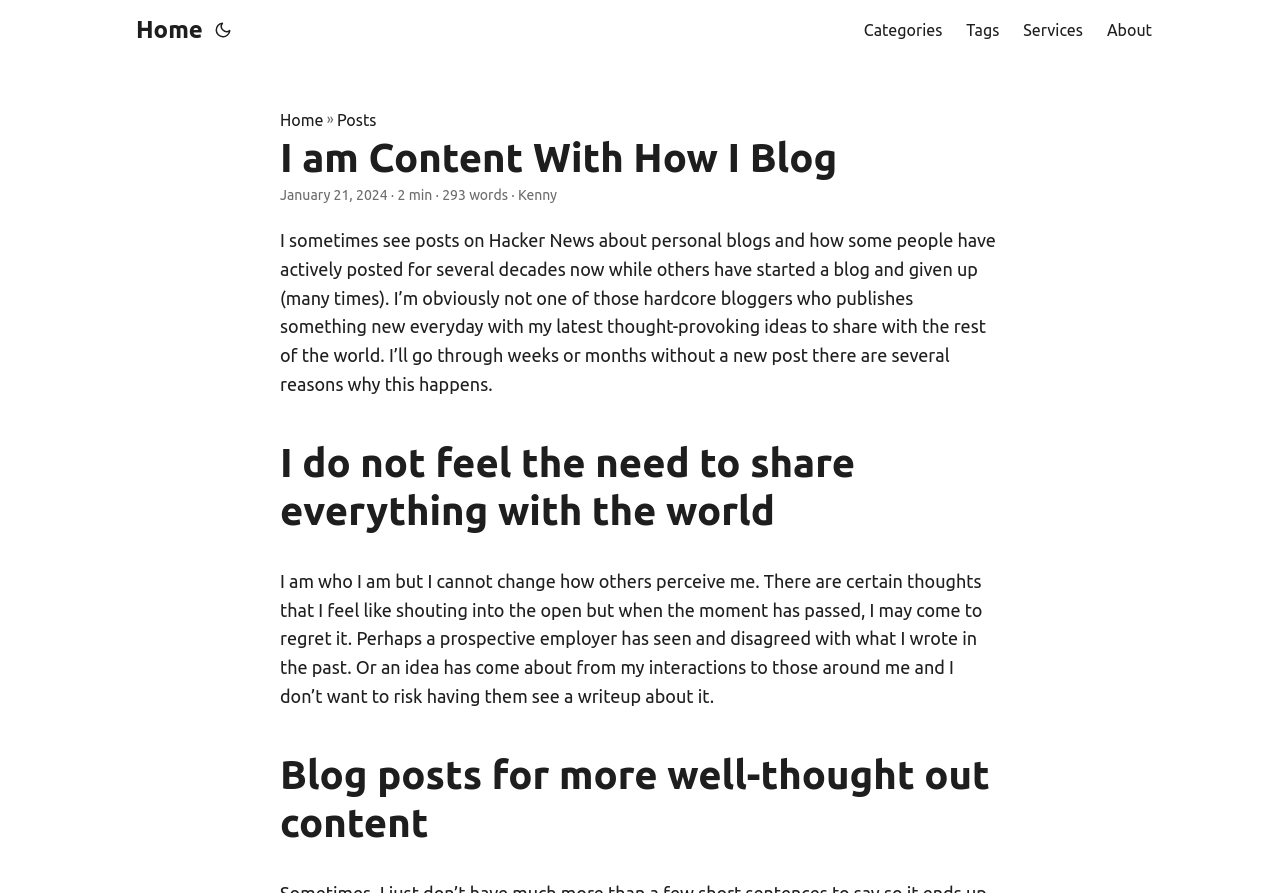Identify and provide the text content of the webpage's primary headline.

I am Content With How I Blog